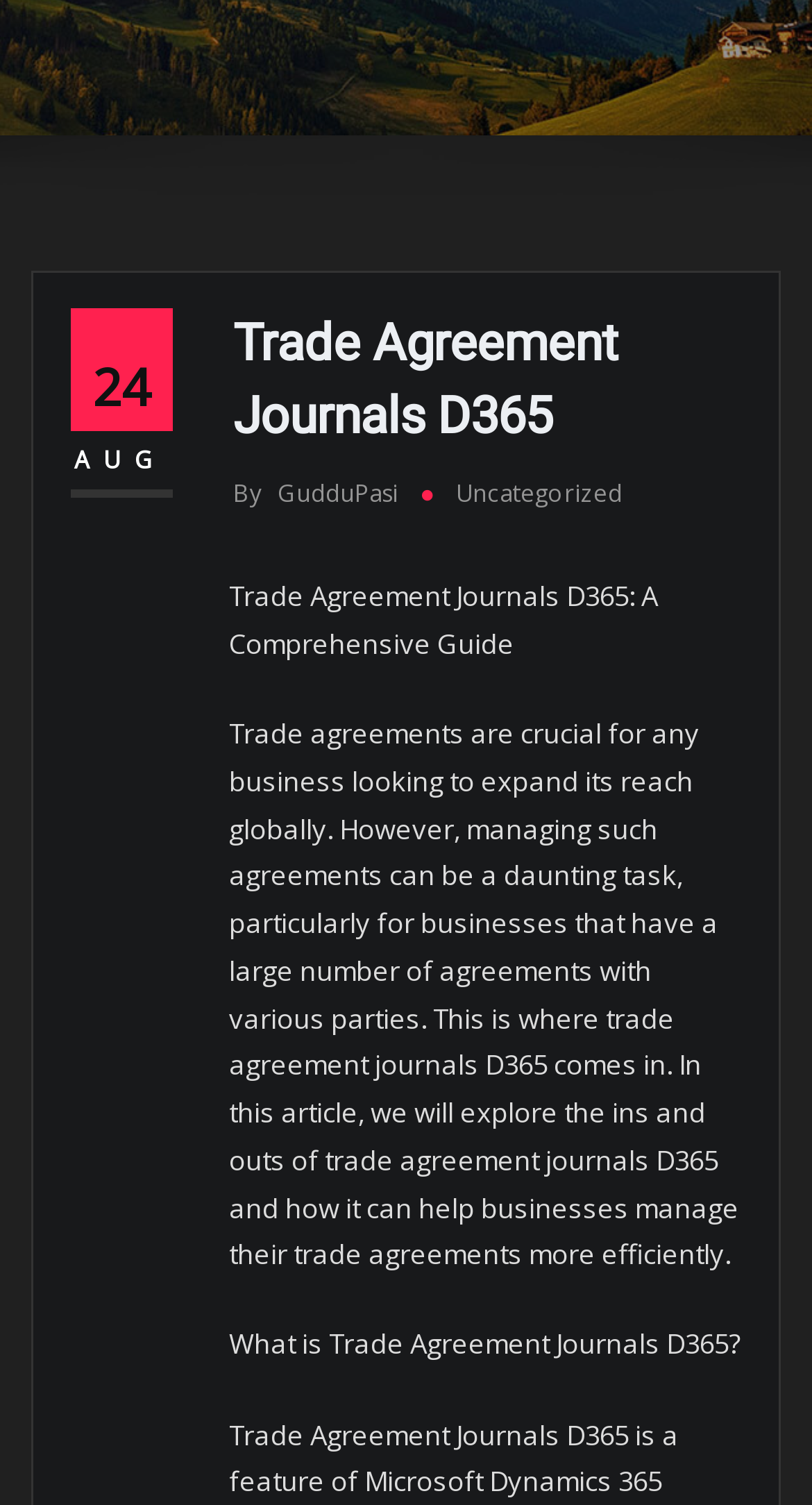Determine the bounding box coordinates of the UI element described by: "by GudduPasi".

[0.288, 0.315, 0.49, 0.342]